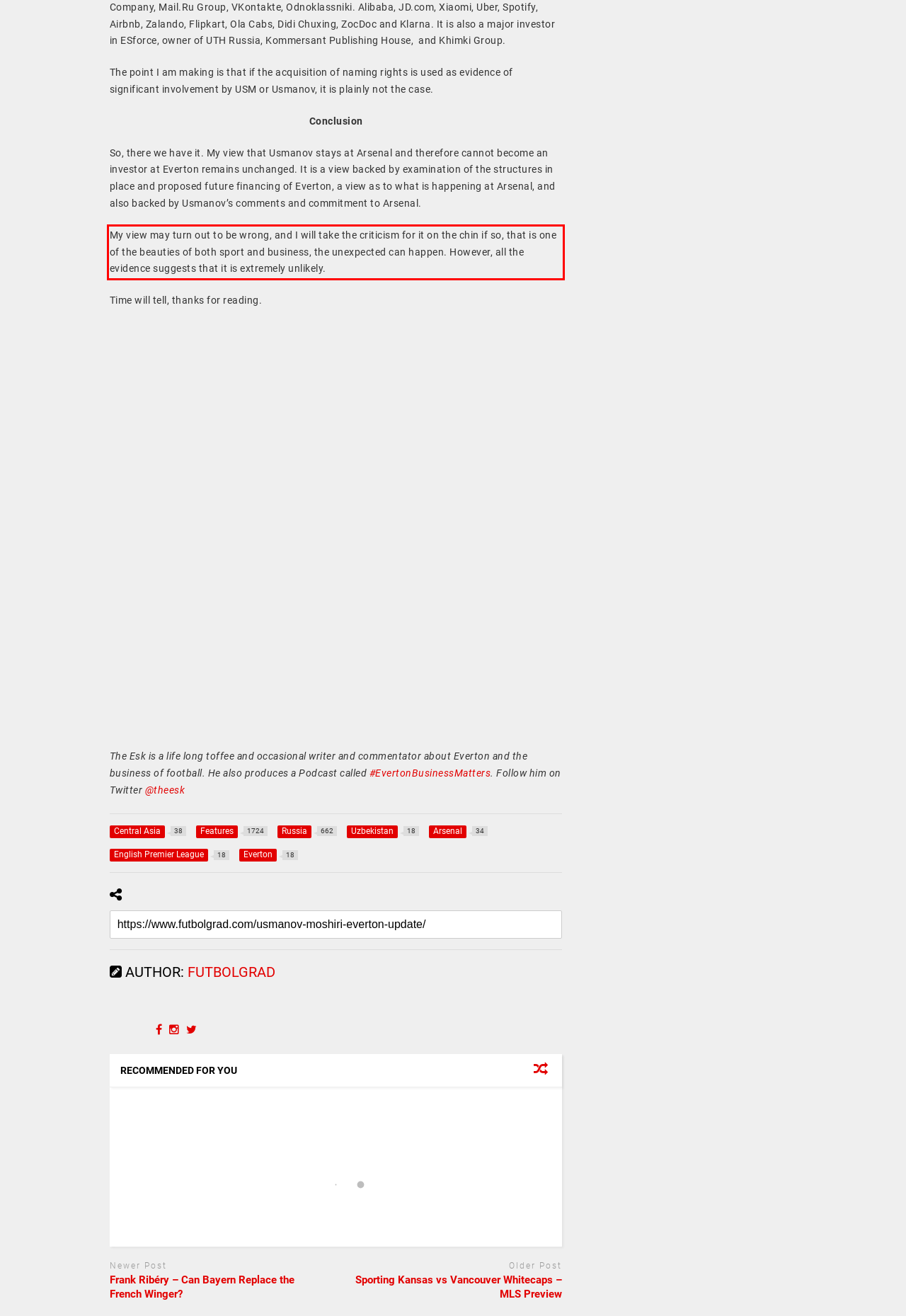In the screenshot of the webpage, find the red bounding box and perform OCR to obtain the text content restricted within this red bounding box.

My view may turn out to be wrong, and I will take the criticism for it on the chin if so, that is one of the beauties of both sport and business, the unexpected can happen. However, all the evidence suggests that it is extremely unlikely.